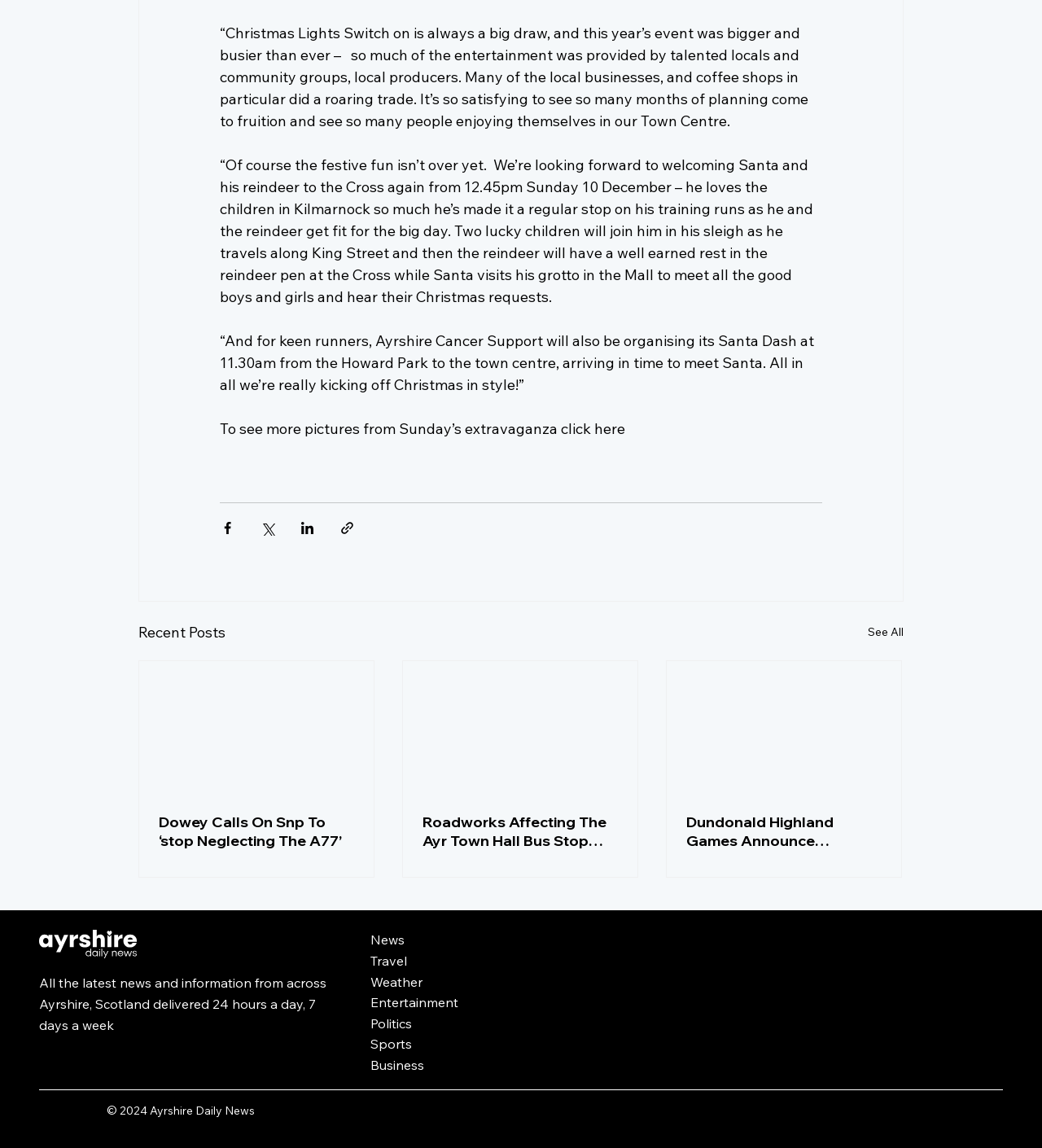Pinpoint the bounding box coordinates of the element you need to click to execute the following instruction: "See more pictures from Sunday’s extravaganza". The bounding box should be represented by four float numbers between 0 and 1, in the format [left, top, right, bottom].

[0.211, 0.365, 0.603, 0.382]